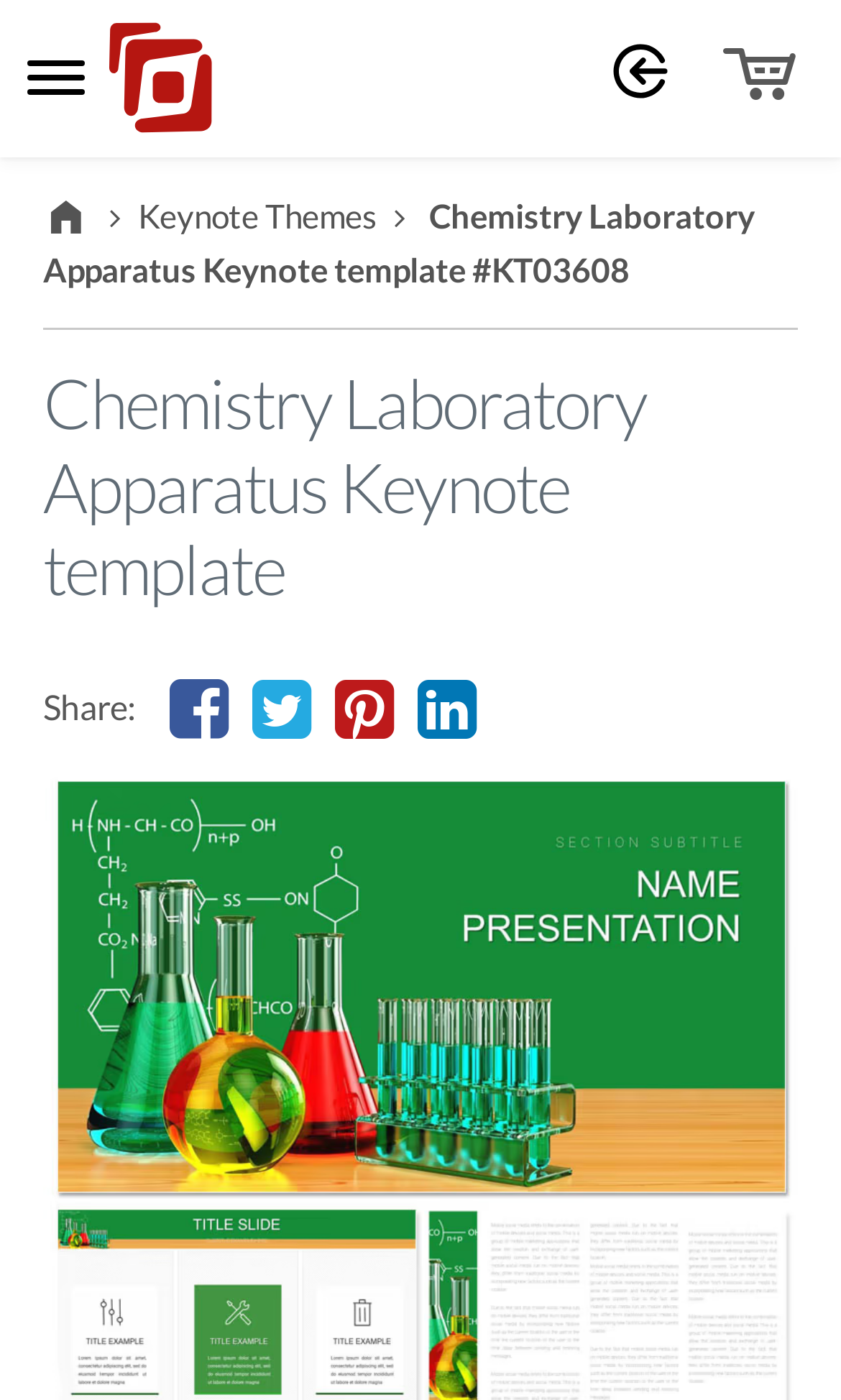Using the given element description, provide the bounding box coordinates (top-left x, top-left y, bottom-right x, bottom-right y) for the corresponding UI element in the screenshot: Keynote Themes

[0.164, 0.14, 0.503, 0.168]